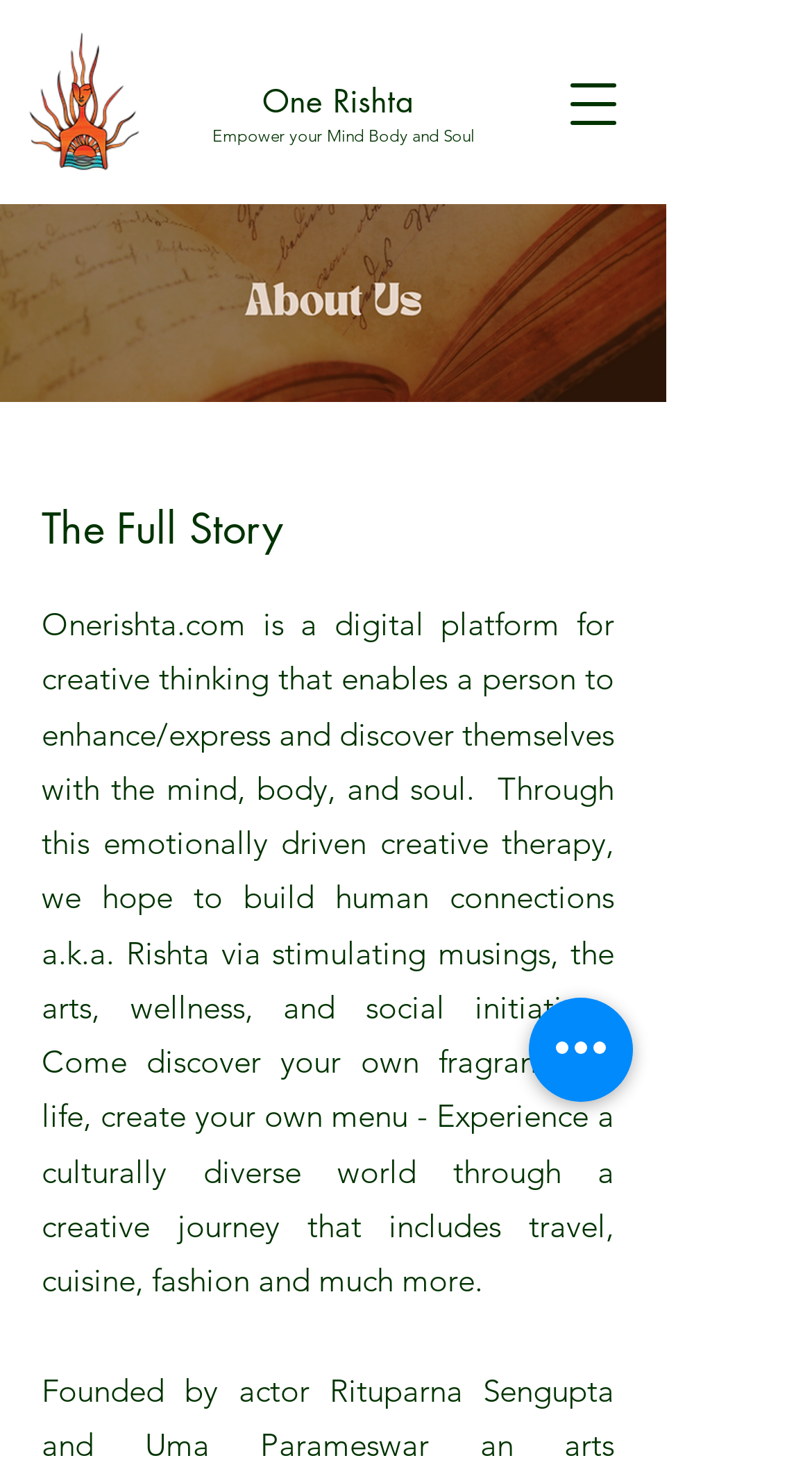What is the purpose of onerishta.com?
Please provide a comprehensive answer to the question based on the webpage screenshot.

Based on the webpage content, onerishta.com is a digital platform that enables individuals to enhance, express, and discover themselves through creative thinking, which includes stimulating musings, arts, wellness, and social initiatives.